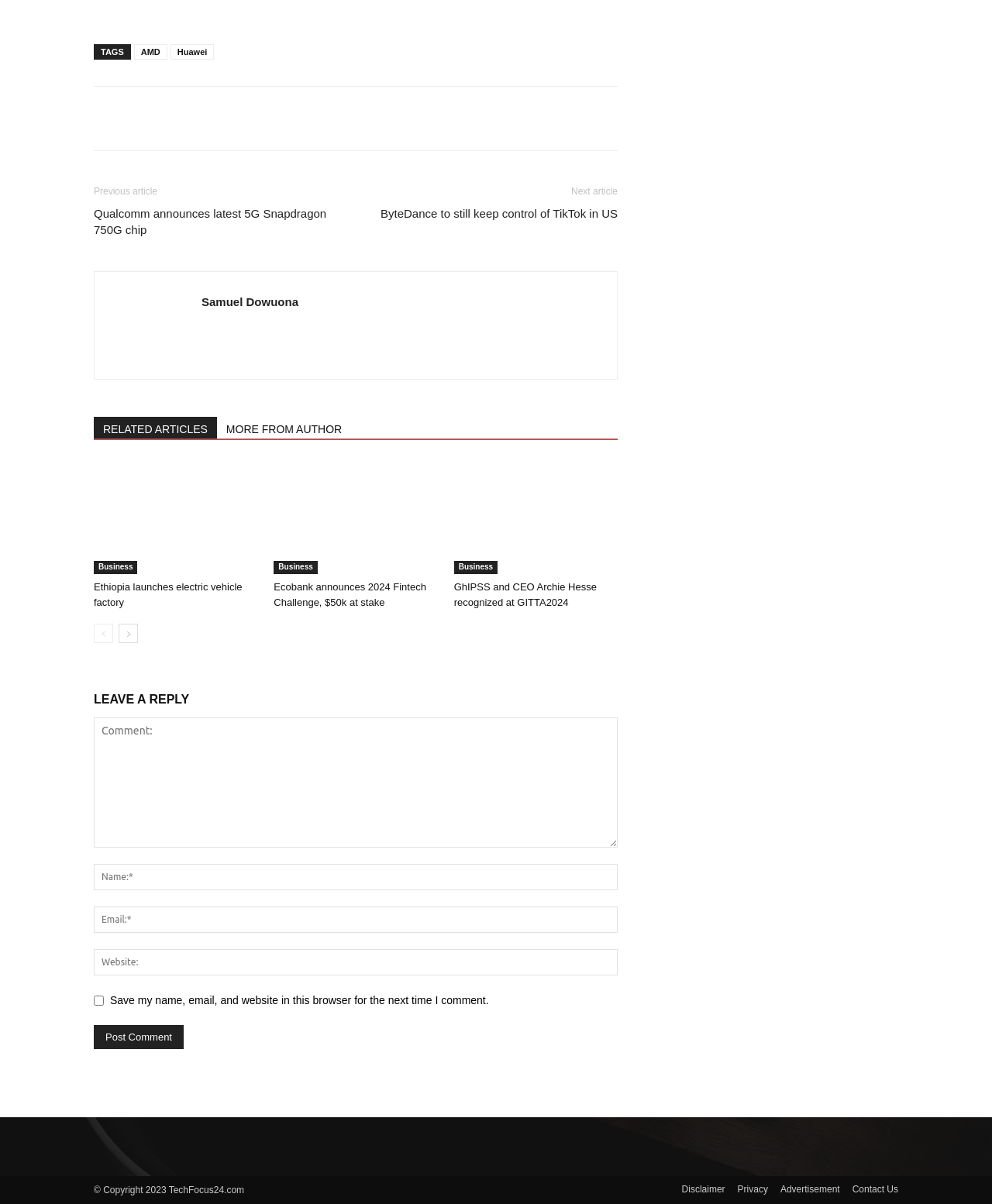Analyze the image and give a detailed response to the question:
What is the purpose of the textbox 'Comment:'?

The purpose of the textbox 'Comment:' can be inferred from its label and its position below the 'LEAVE A REPLY' heading, which suggests that it is used to leave a reply or comment on the article.